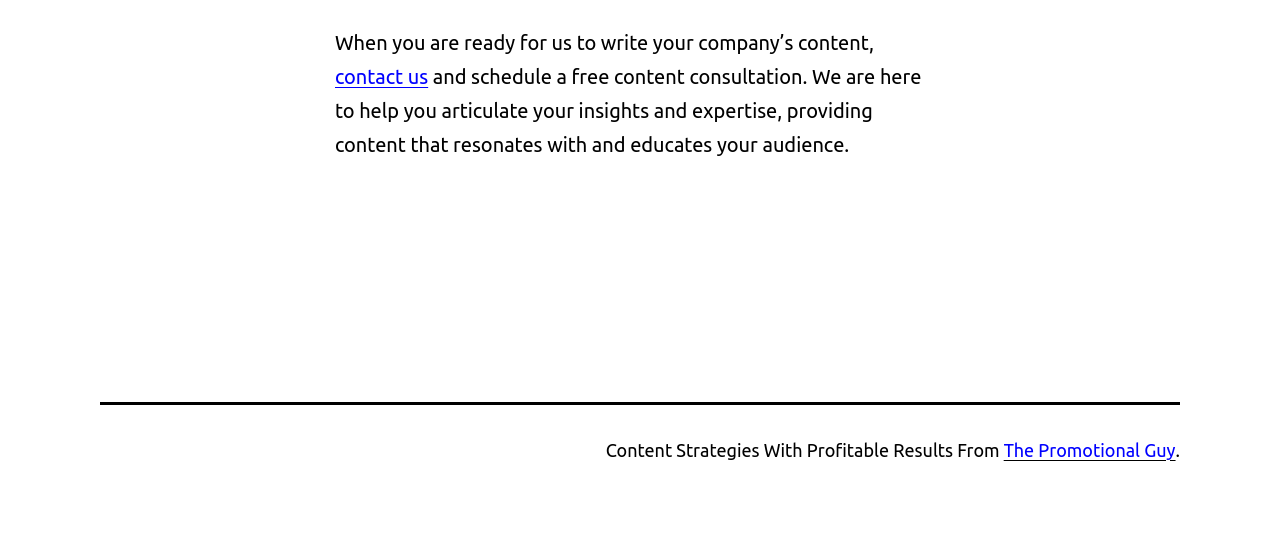From the webpage screenshot, predict the bounding box of the UI element that matches this description: "PAUL SMITH".

None